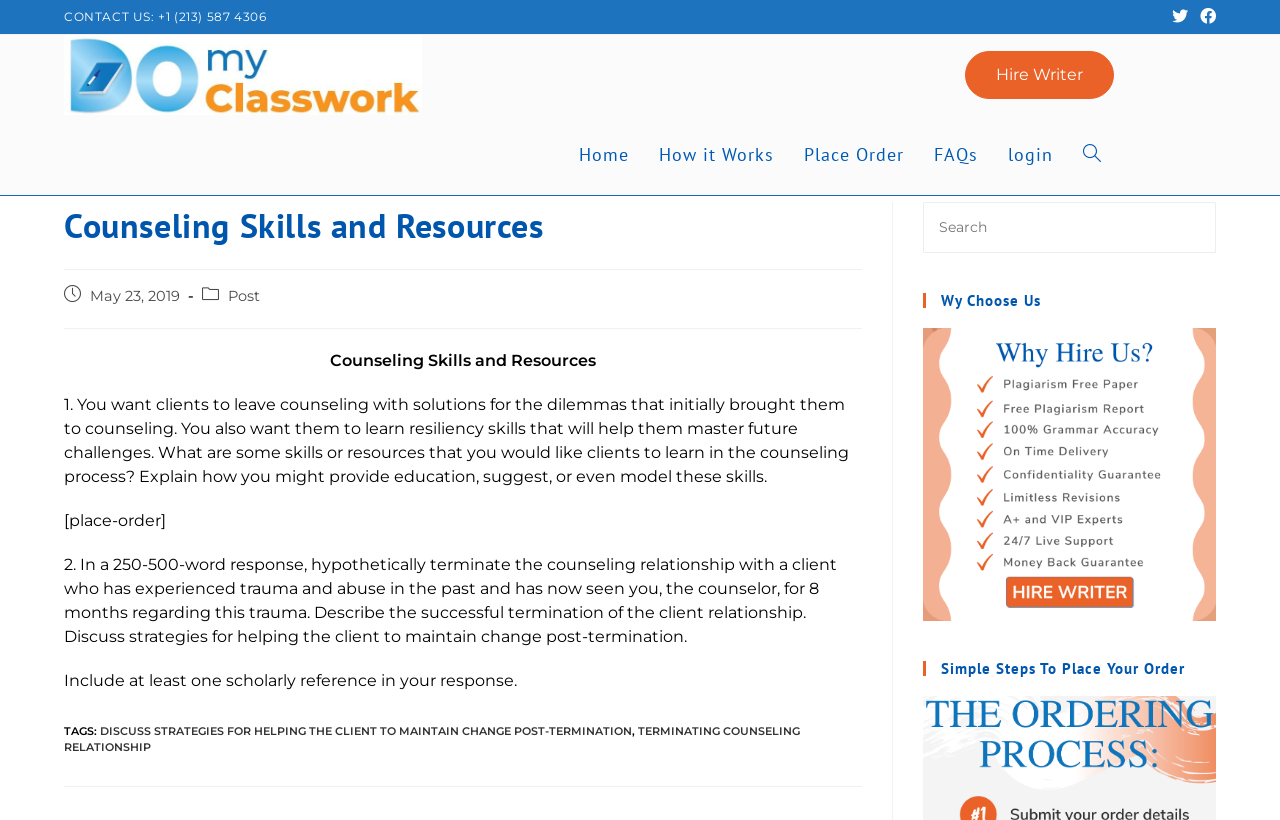What is the topic of the blog post?
Using the image as a reference, give a one-word or short phrase answer.

Counseling Skills and Resources